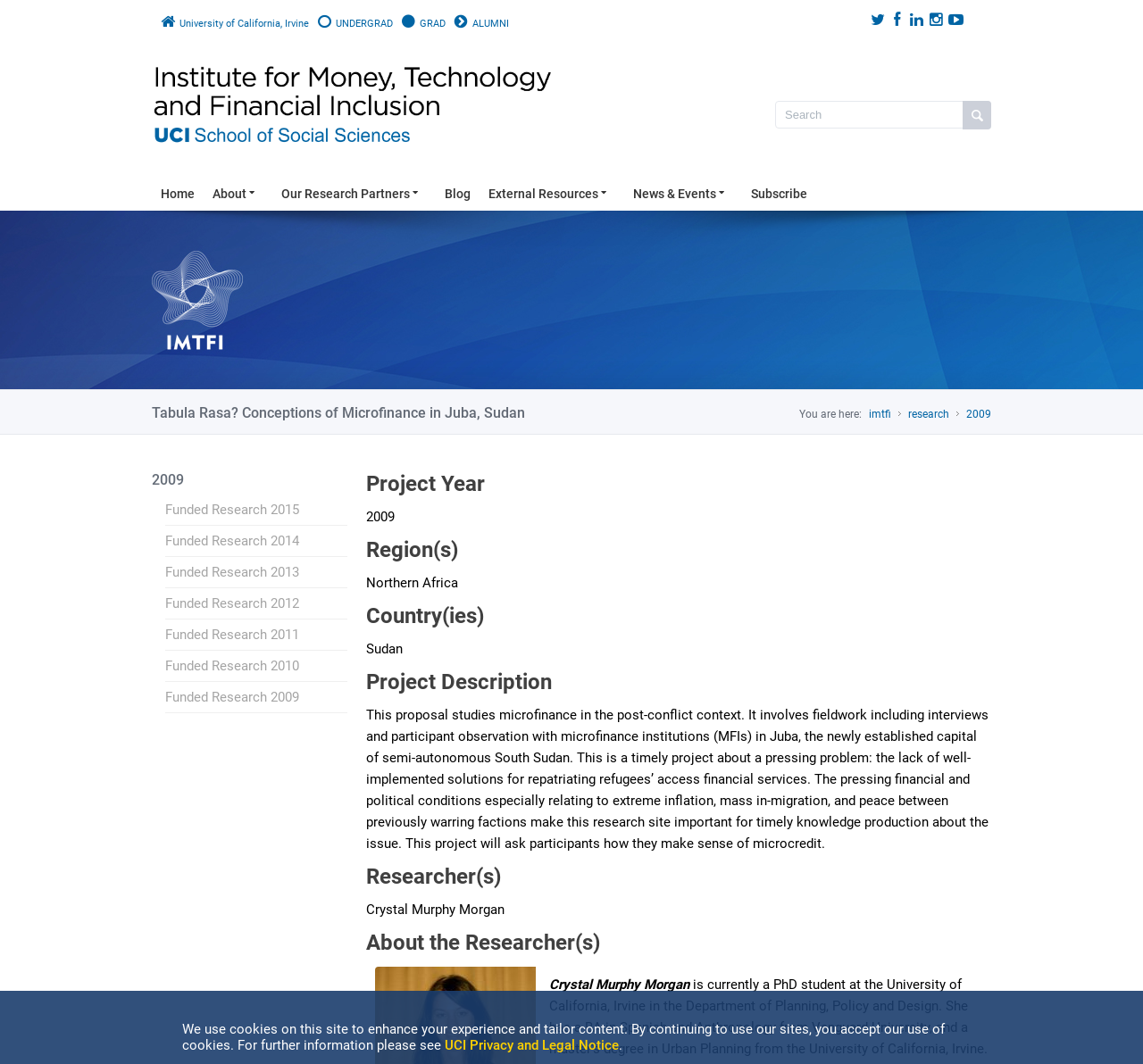Show the bounding box coordinates of the region that should be clicked to follow the instruction: "Go to the news page."

None